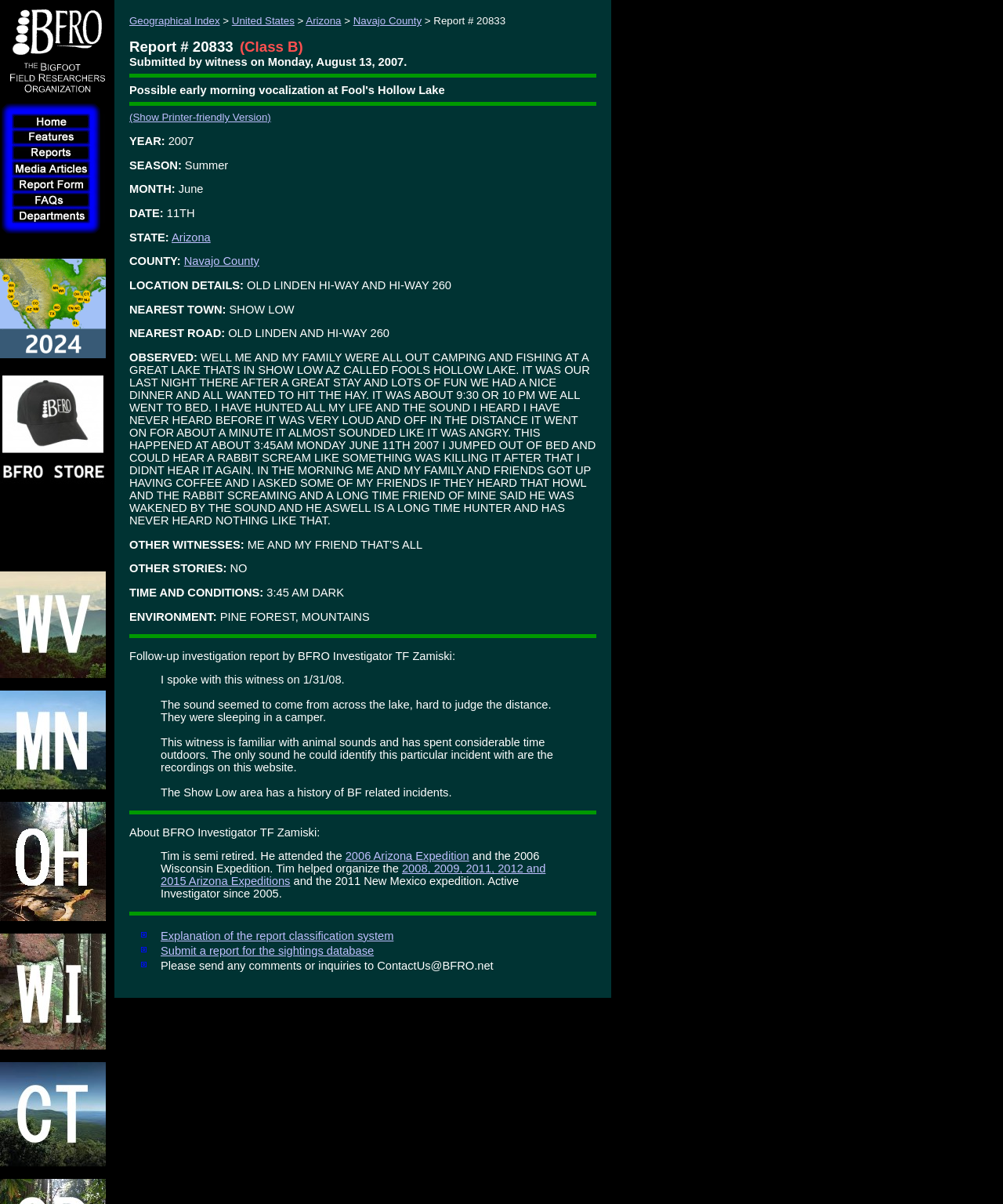Find the bounding box coordinates for the UI element whose description is: "alt="Bigfoot Field Researchers Organization Logo"". The coordinates should be four float numbers between 0 and 1, in the format [left, top, right, bottom].

[0.006, 0.076, 0.107, 0.087]